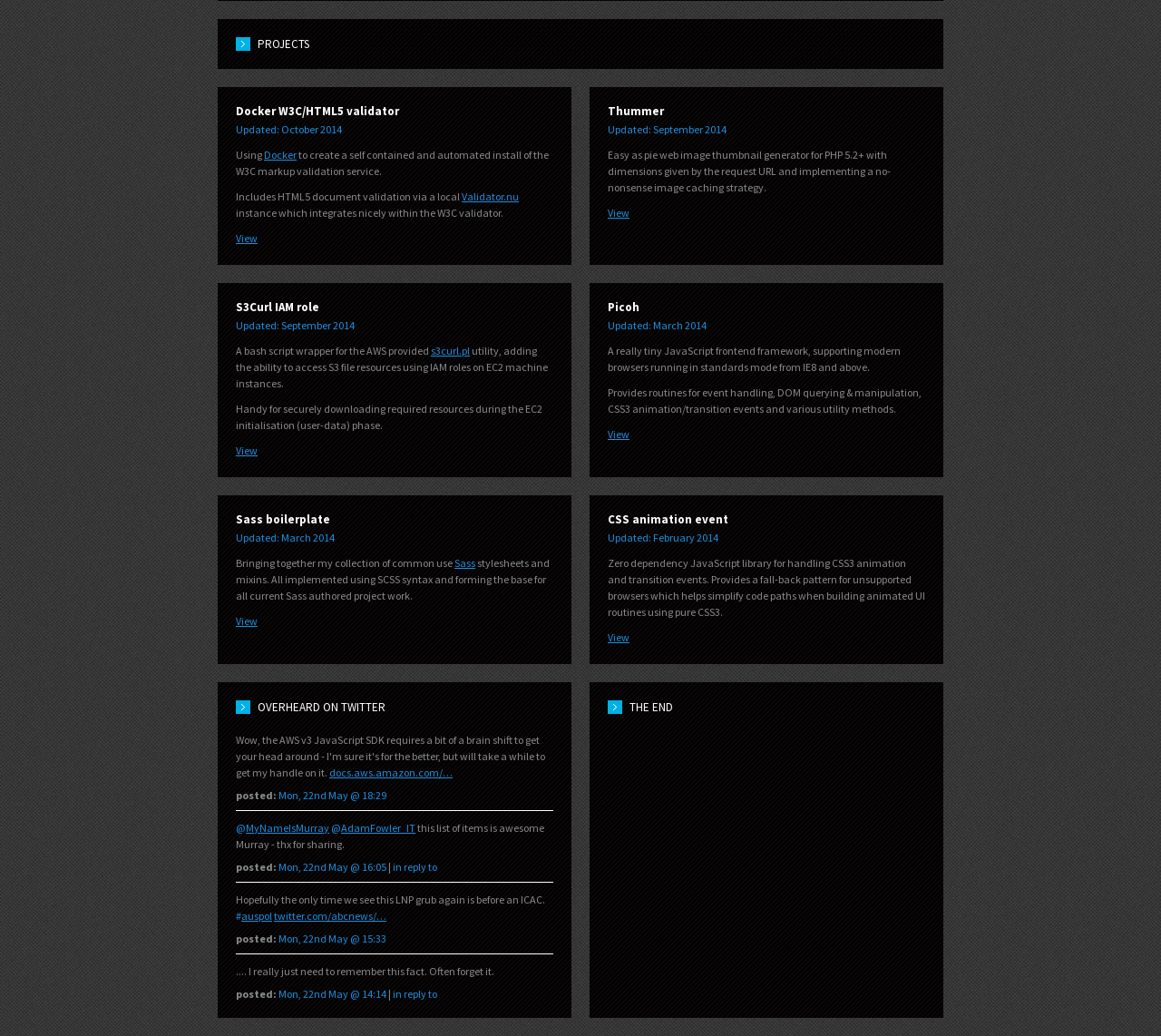Based on the element description #auspol, identify the bounding box coordinates for the UI element. The coordinates should be in the format (top-left x, top-left y, bottom-right x, bottom-right y) and within the 0 to 1 range.

[0.203, 0.877, 0.234, 0.89]